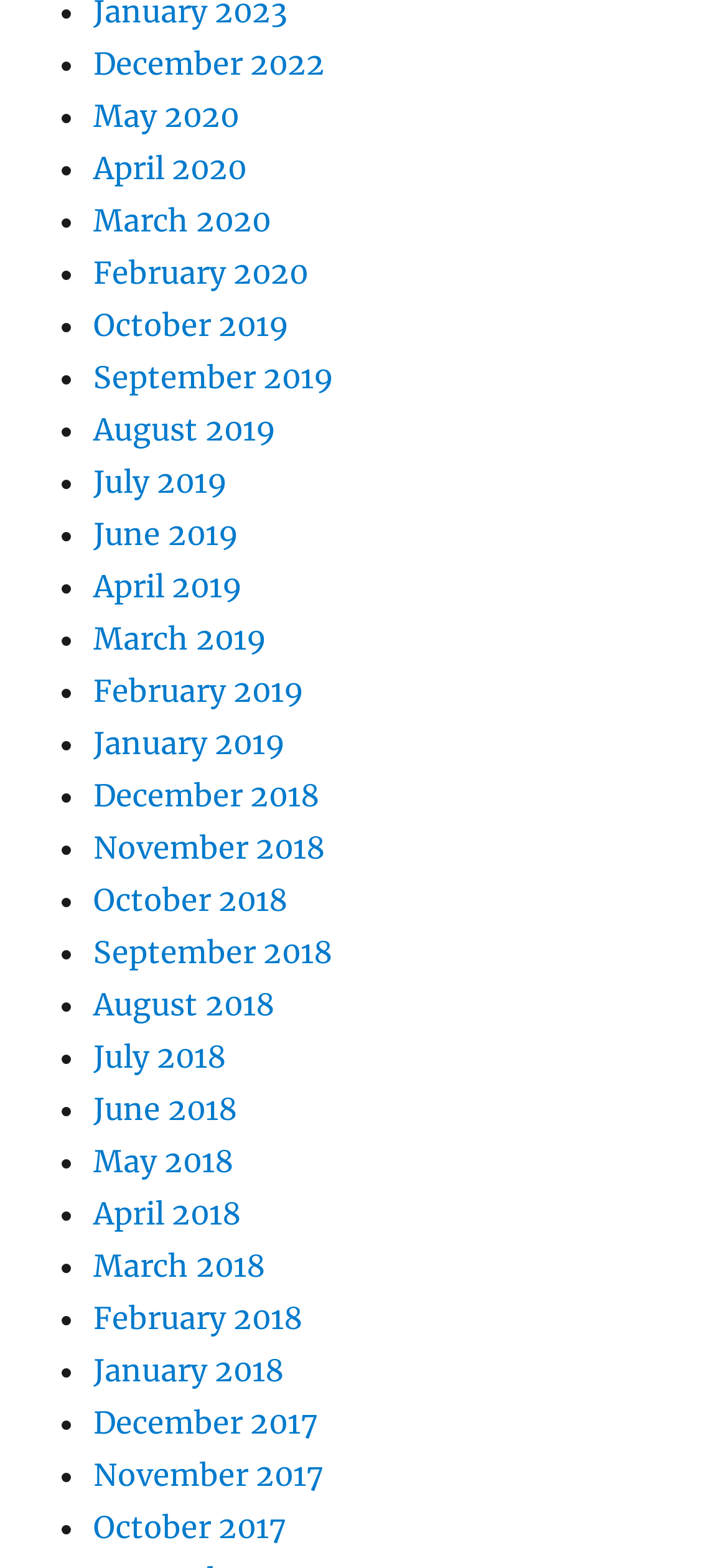Reply to the question below using a single word or brief phrase:
How many months are listed?

24